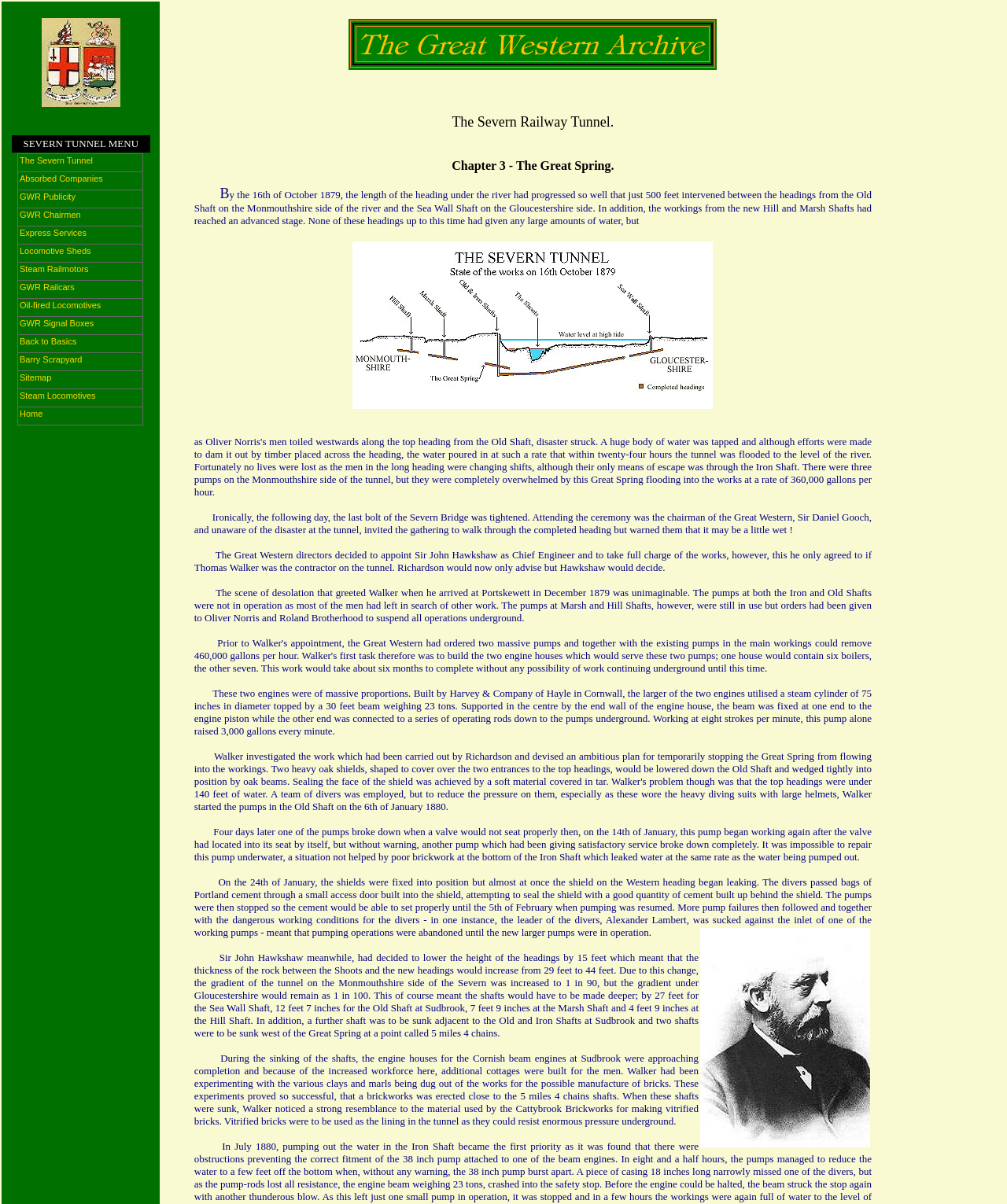Please find the bounding box coordinates of the element's region to be clicked to carry out this instruction: "Read about 'Thomas Walker'".

[0.695, 0.771, 0.864, 0.953]